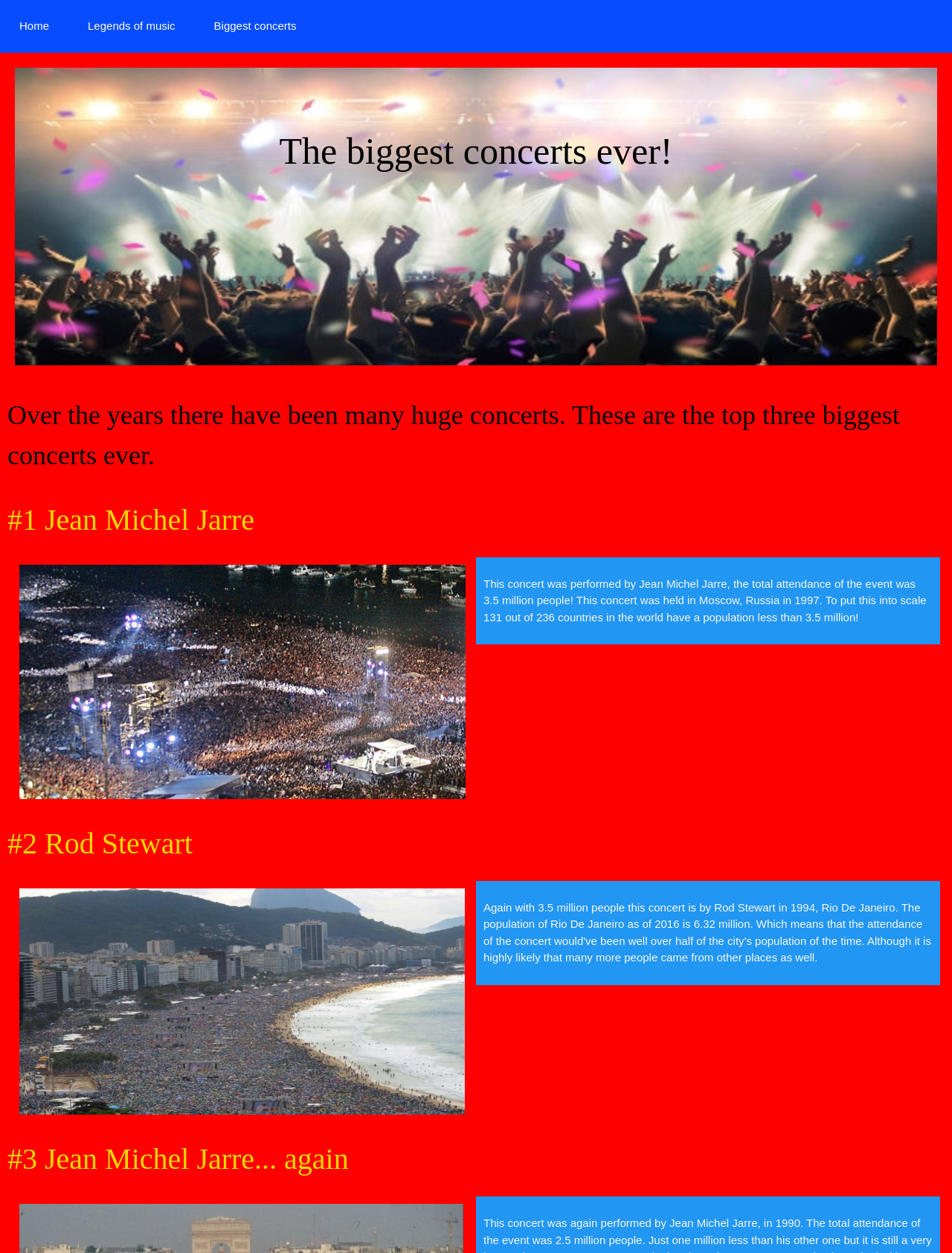How many countries have a population less than 3.5 million?
Provide a comprehensive and detailed answer to the question.

According to the text description, 131 out of 236 countries in the world have a population less than 3.5 million, which is the attendance of Jean Michel Jarre's concert in Moscow, Russia.